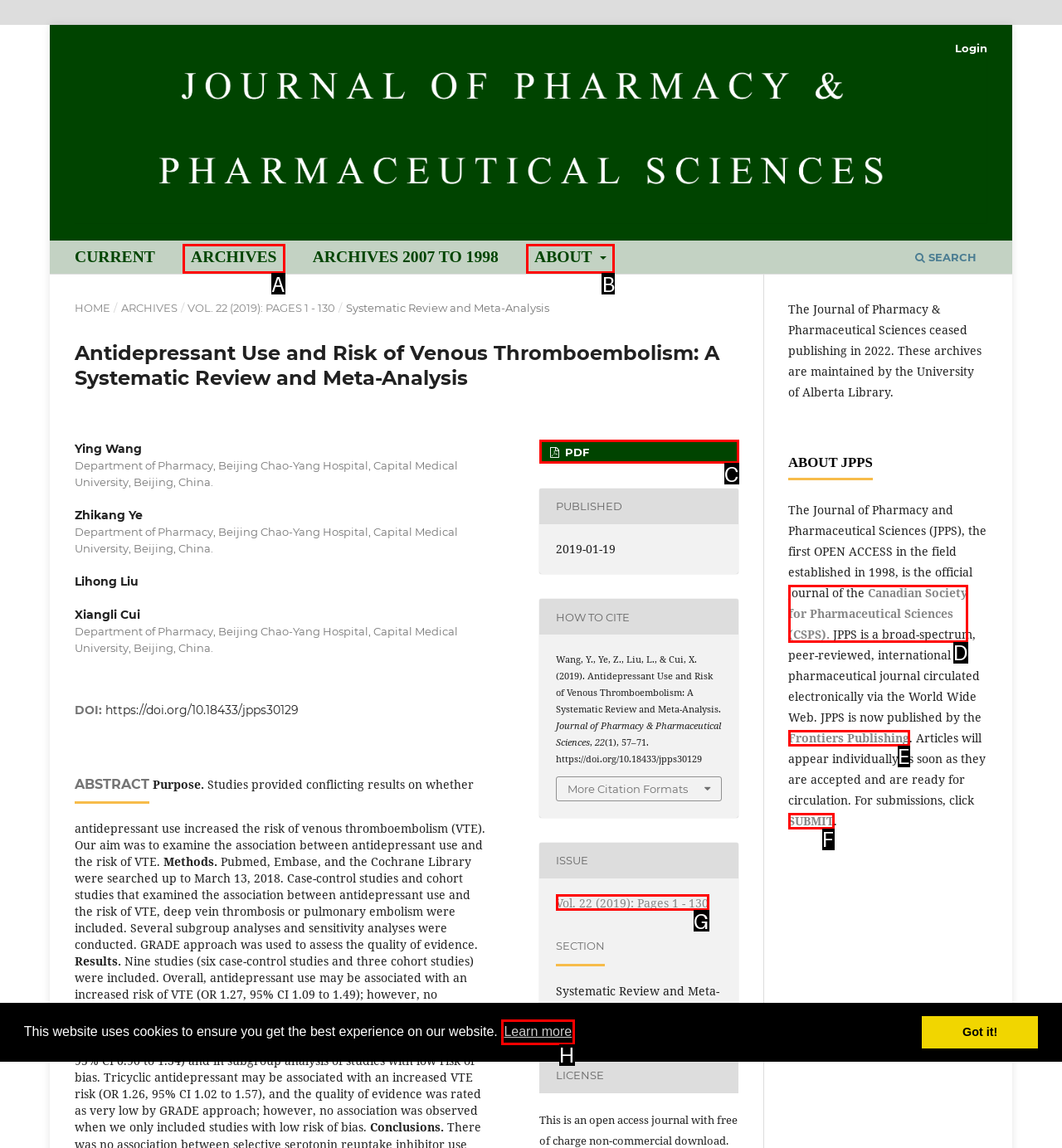From the provided options, pick the HTML element that matches the description: Frontiers Publishing. Respond with the letter corresponding to your choice.

E